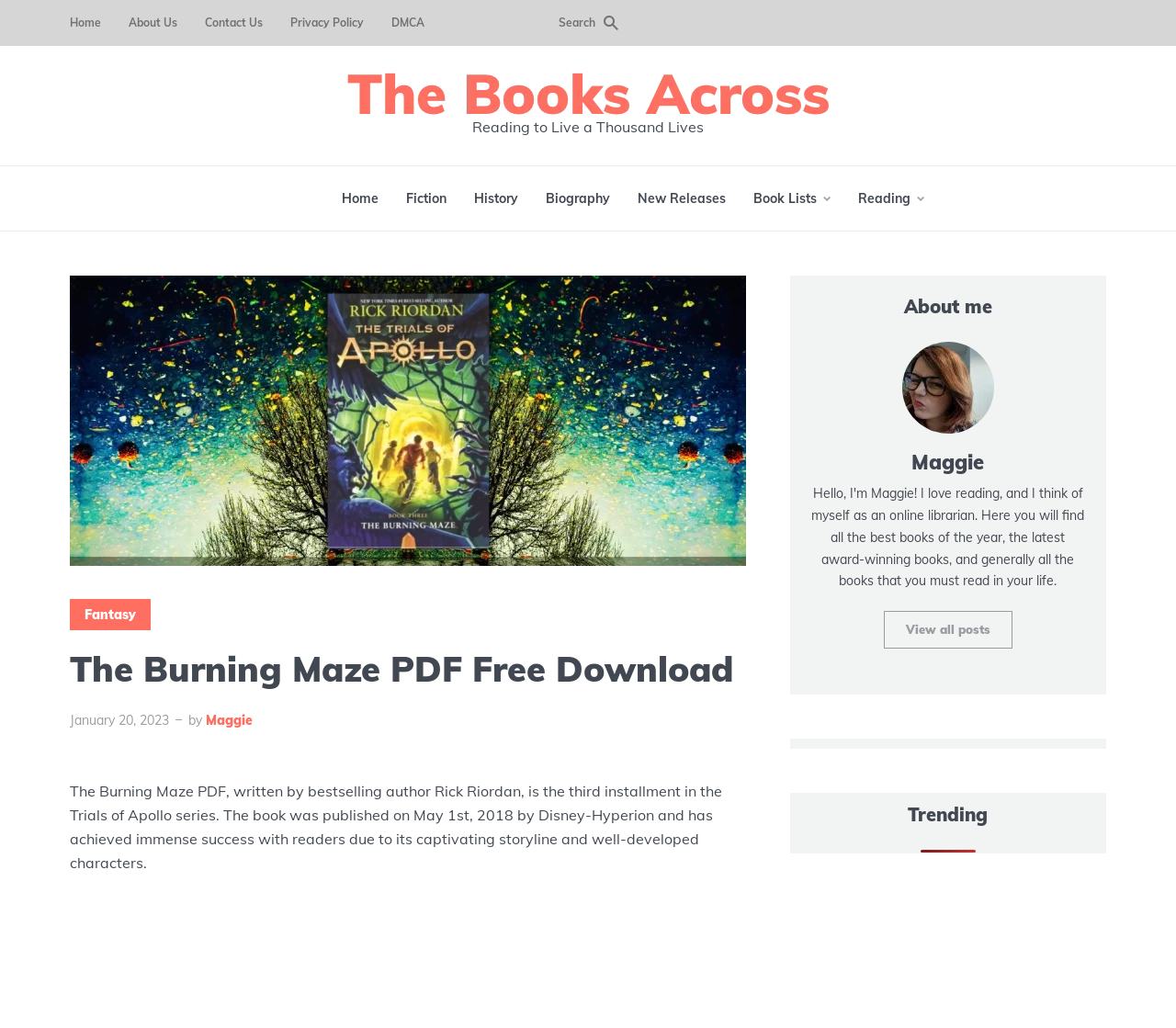Determine the coordinates of the bounding box for the clickable area needed to execute this instruction: "search for a book".

[0.475, 0.0, 0.525, 0.045]